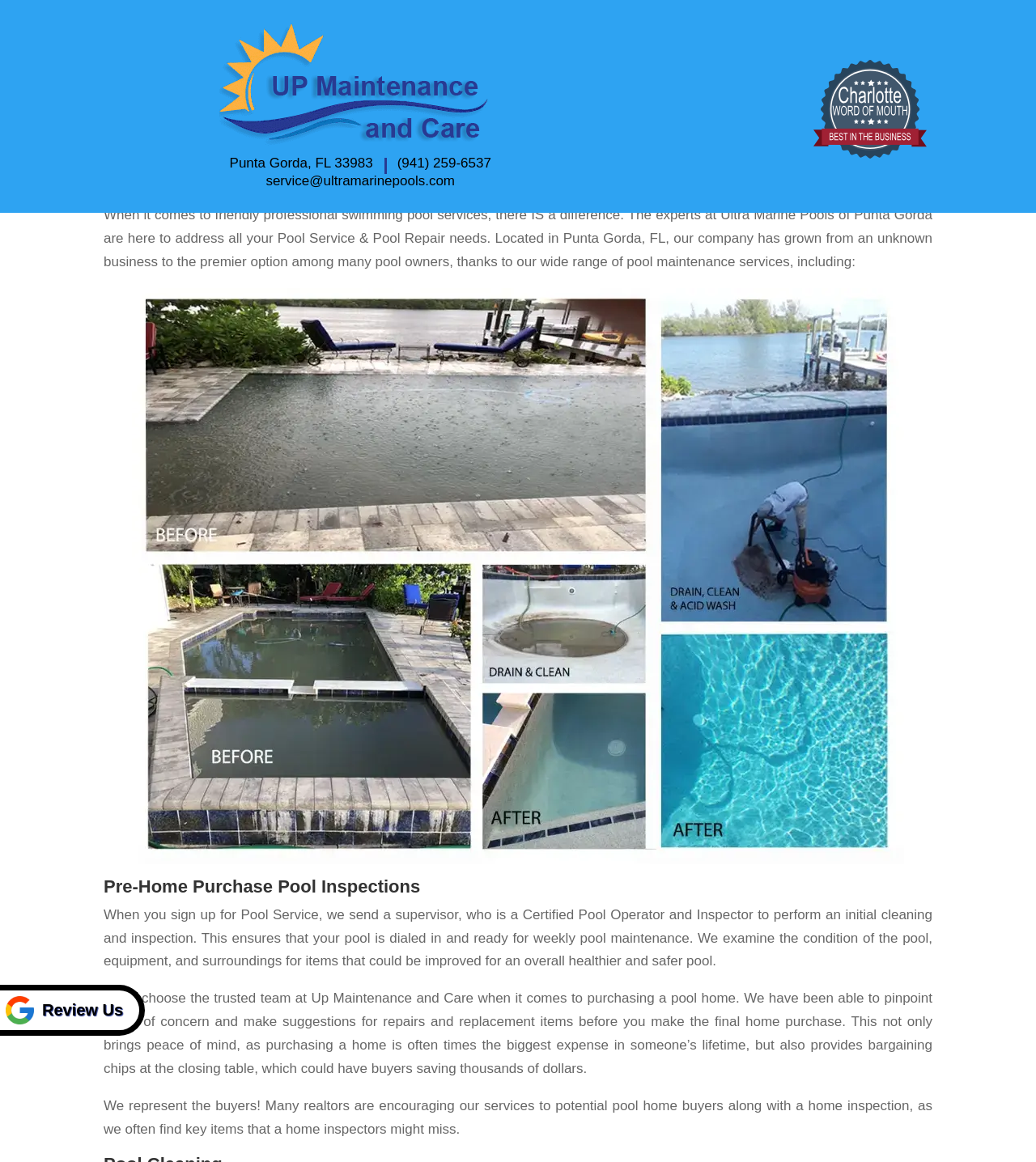What is the company name? Examine the screenshot and reply using just one word or a brief phrase.

Ultra Marine Pools of Punta Gorda